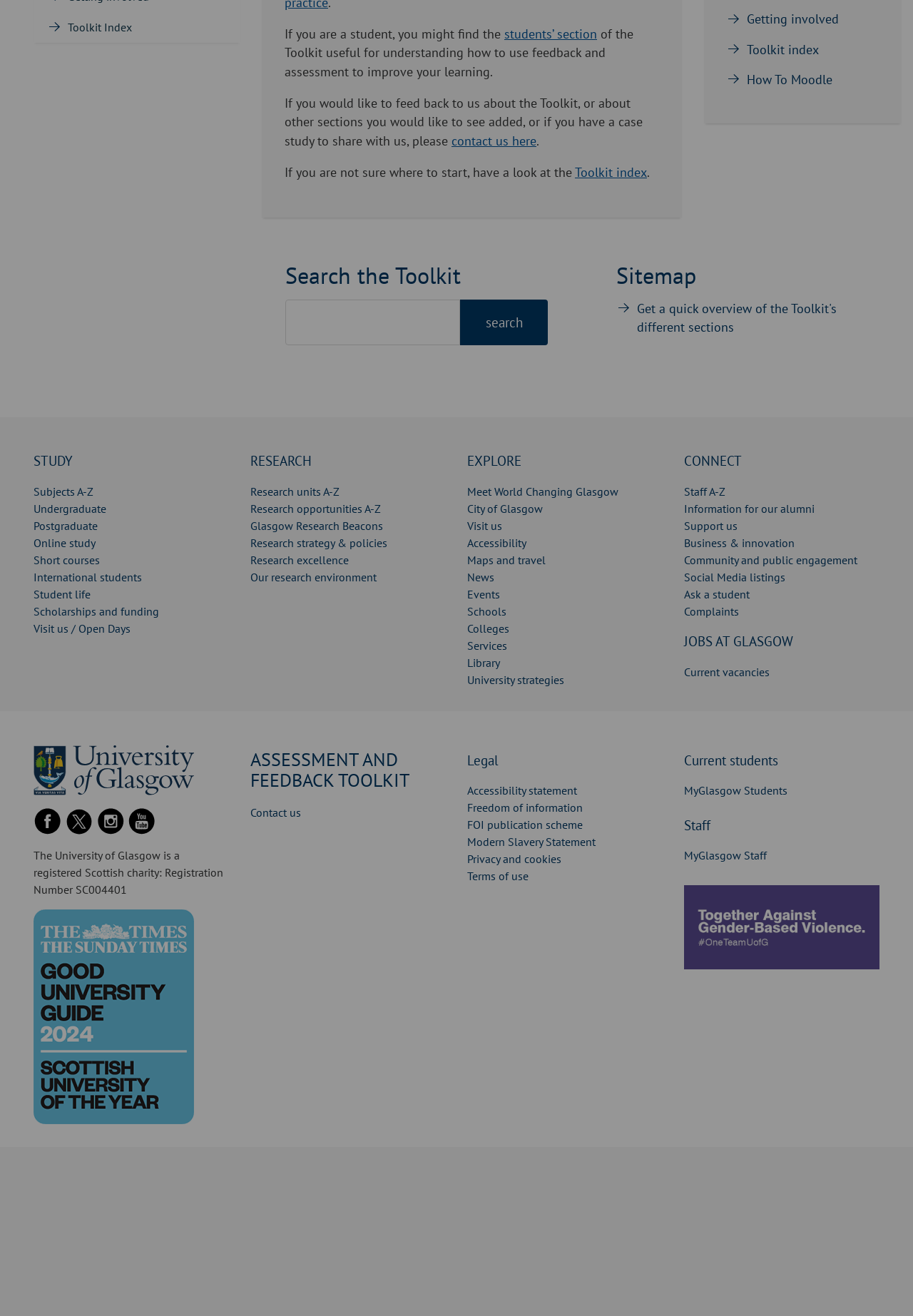Provide the bounding box coordinates for the UI element described in this sentence: "Shield Bar". The coordinates should be four float values between 0 and 1, i.e., [left, top, right, bottom].

None